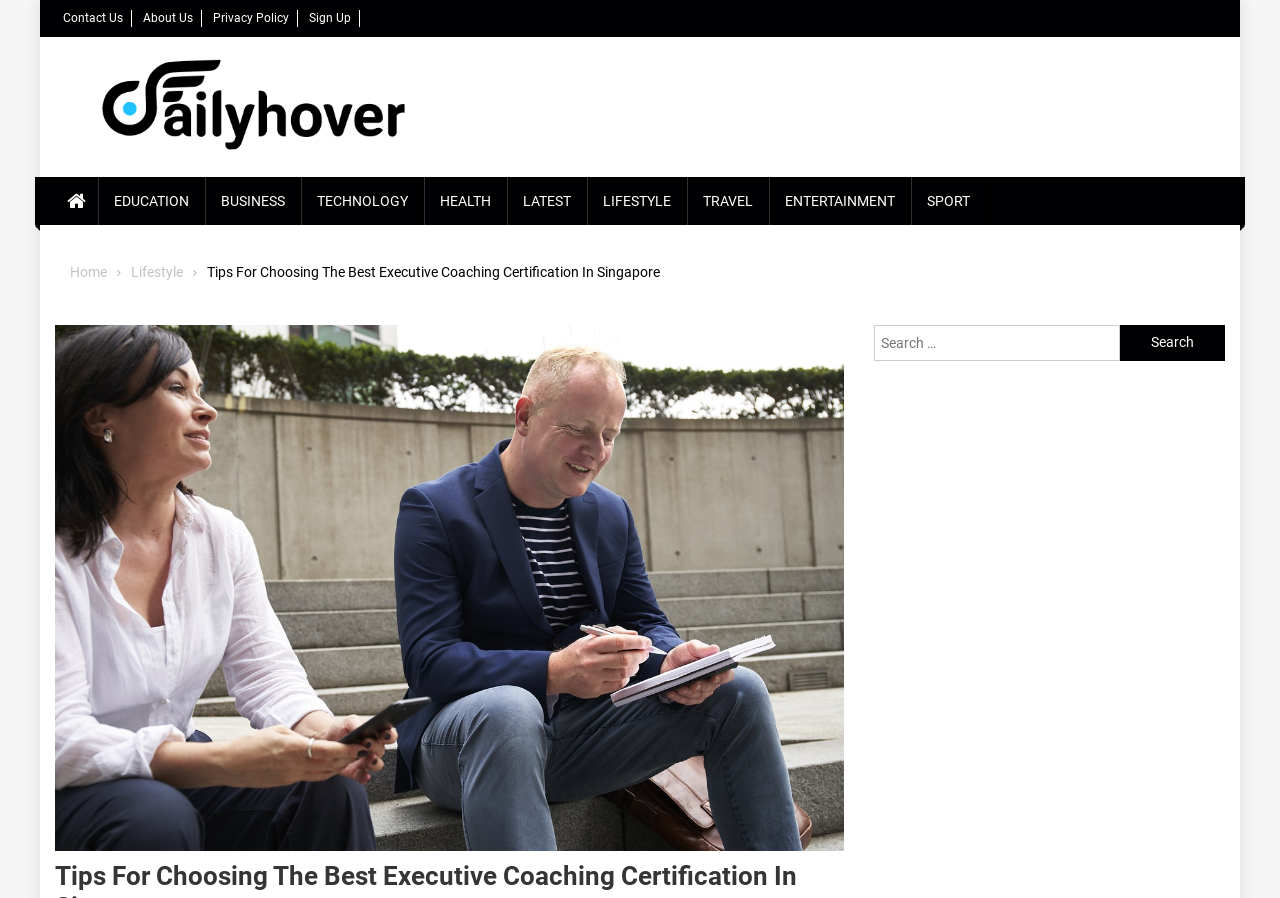Using the format (top-left x, top-left y, bottom-right x, bottom-right y), and given the element description, identify the bounding box coordinates within the screenshot: parent_node: Search for: value="Search"

[0.875, 0.362, 0.957, 0.402]